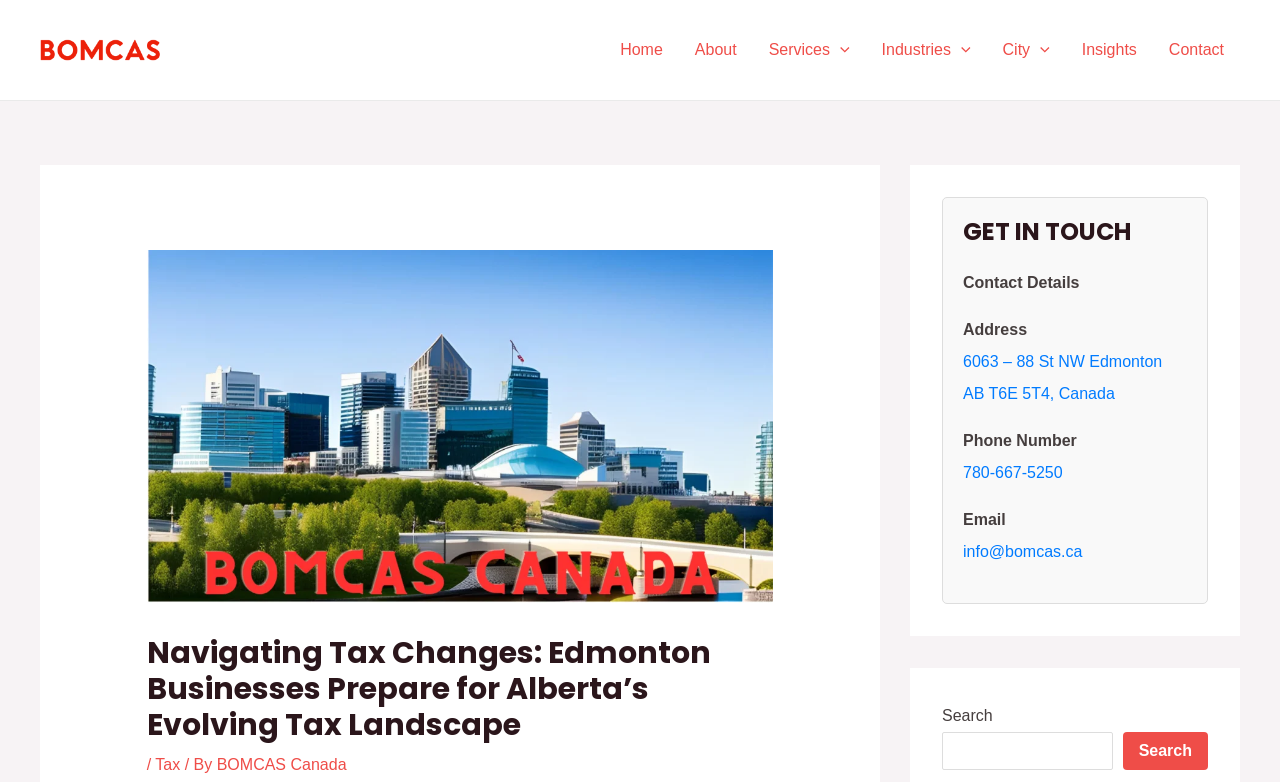Please specify the bounding box coordinates of the region to click in order to perform the following instruction: "Click on the 'About' link".

[0.53, 0.0, 0.588, 0.128]